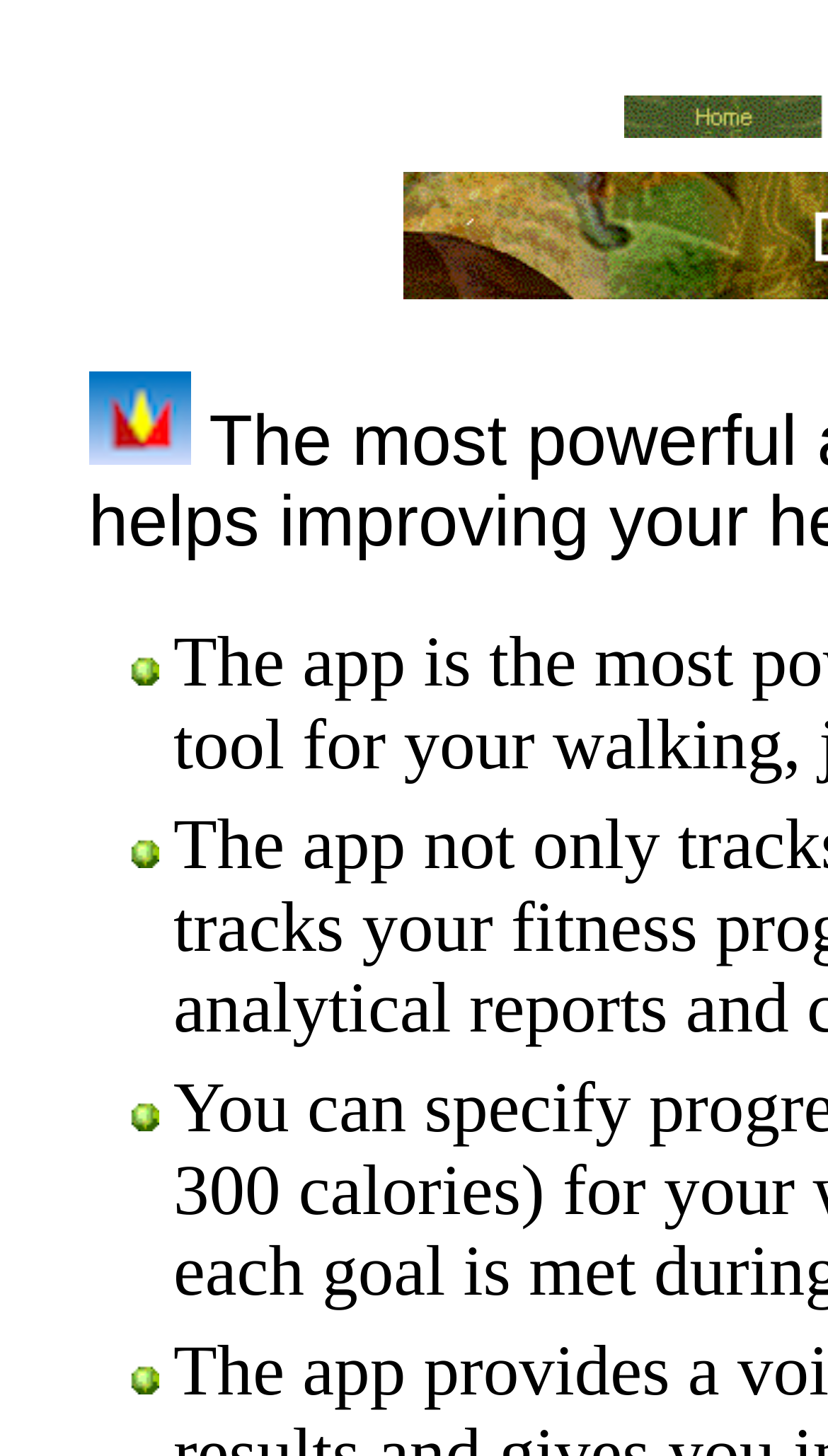Please answer the following query using a single word or phrase: 
What is the first menu item?

Home